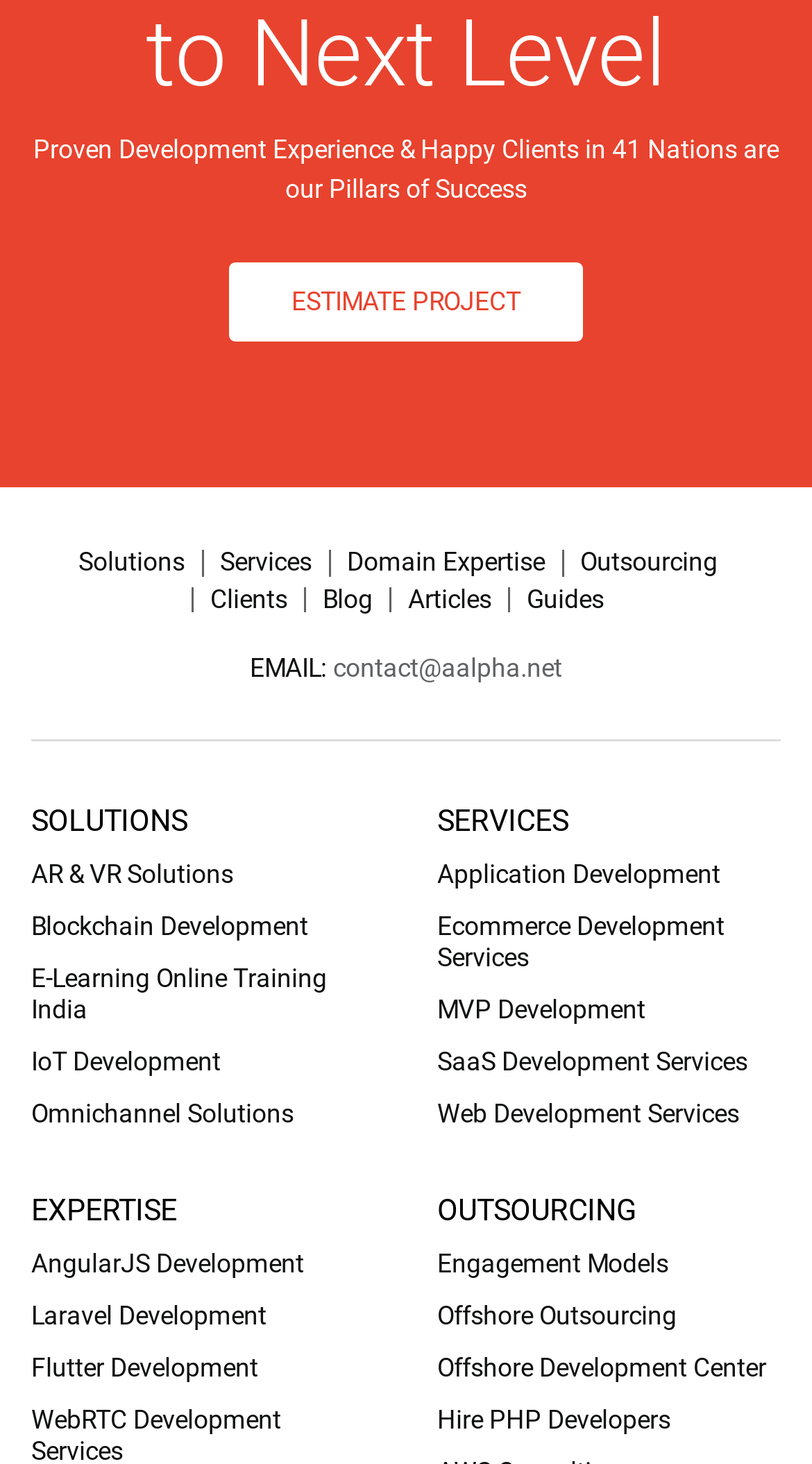How many links are there in total on the webpage?
Please provide a single word or phrase answer based on the image.

19